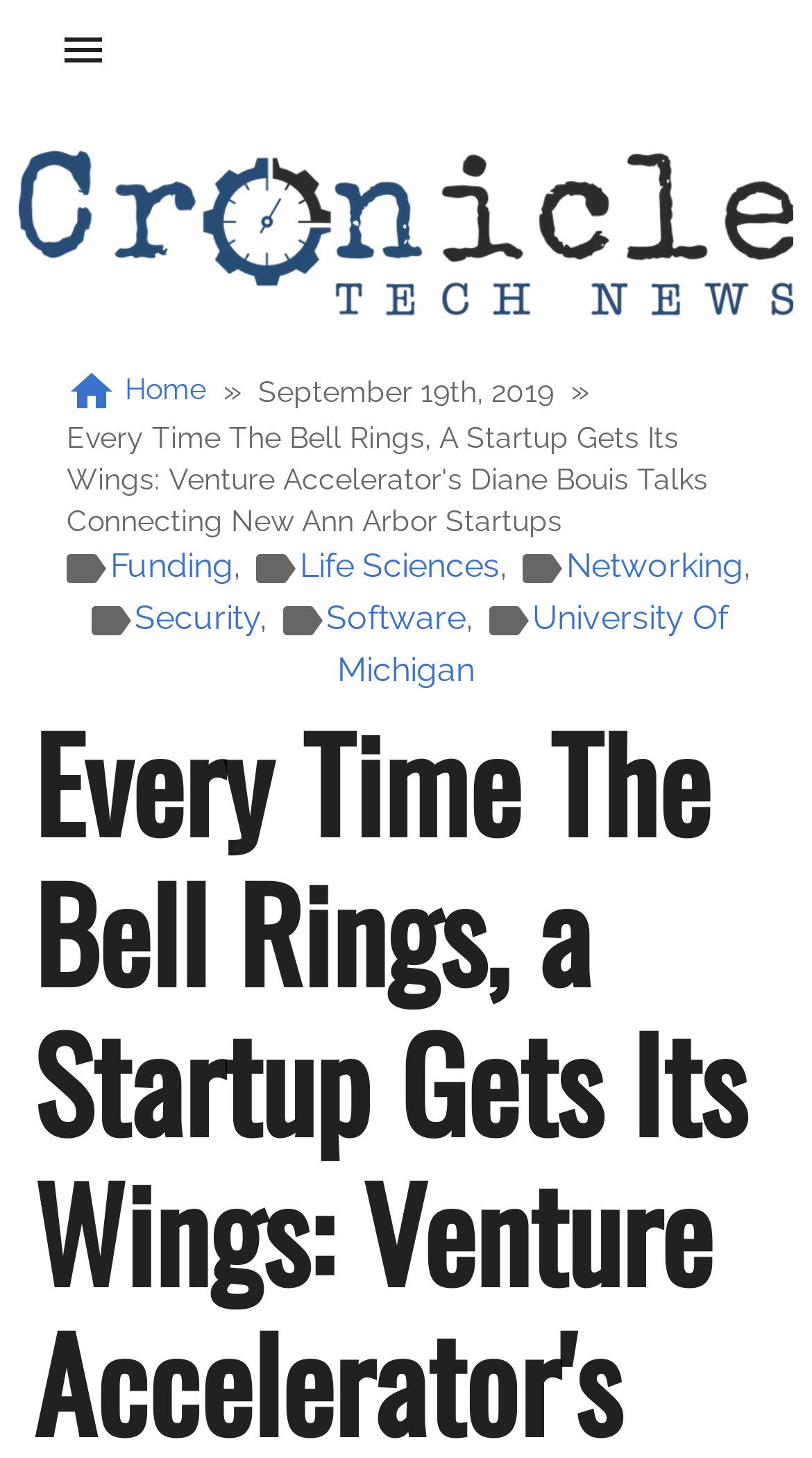Please identify the bounding box coordinates of the element on the webpage that should be clicked to follow this instruction: "Go to the Home page". The bounding box coordinates should be given as four float numbers between 0 and 1, formatted as [left, top, right, bottom].

[0.082, 0.251, 0.254, 0.286]